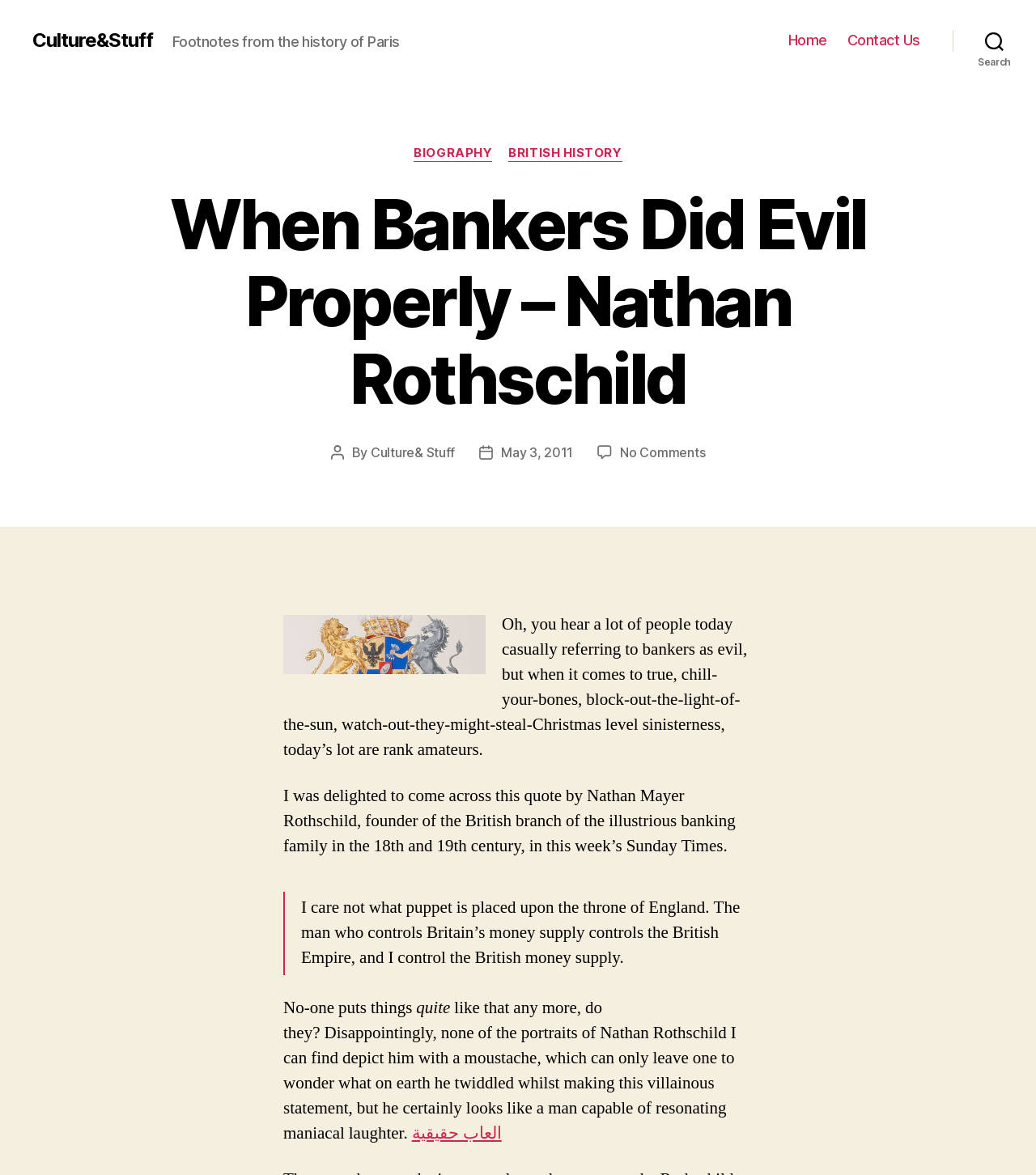Provide a short answer to the following question with just one word or phrase: What is the author of the article?

Culture&Stuff